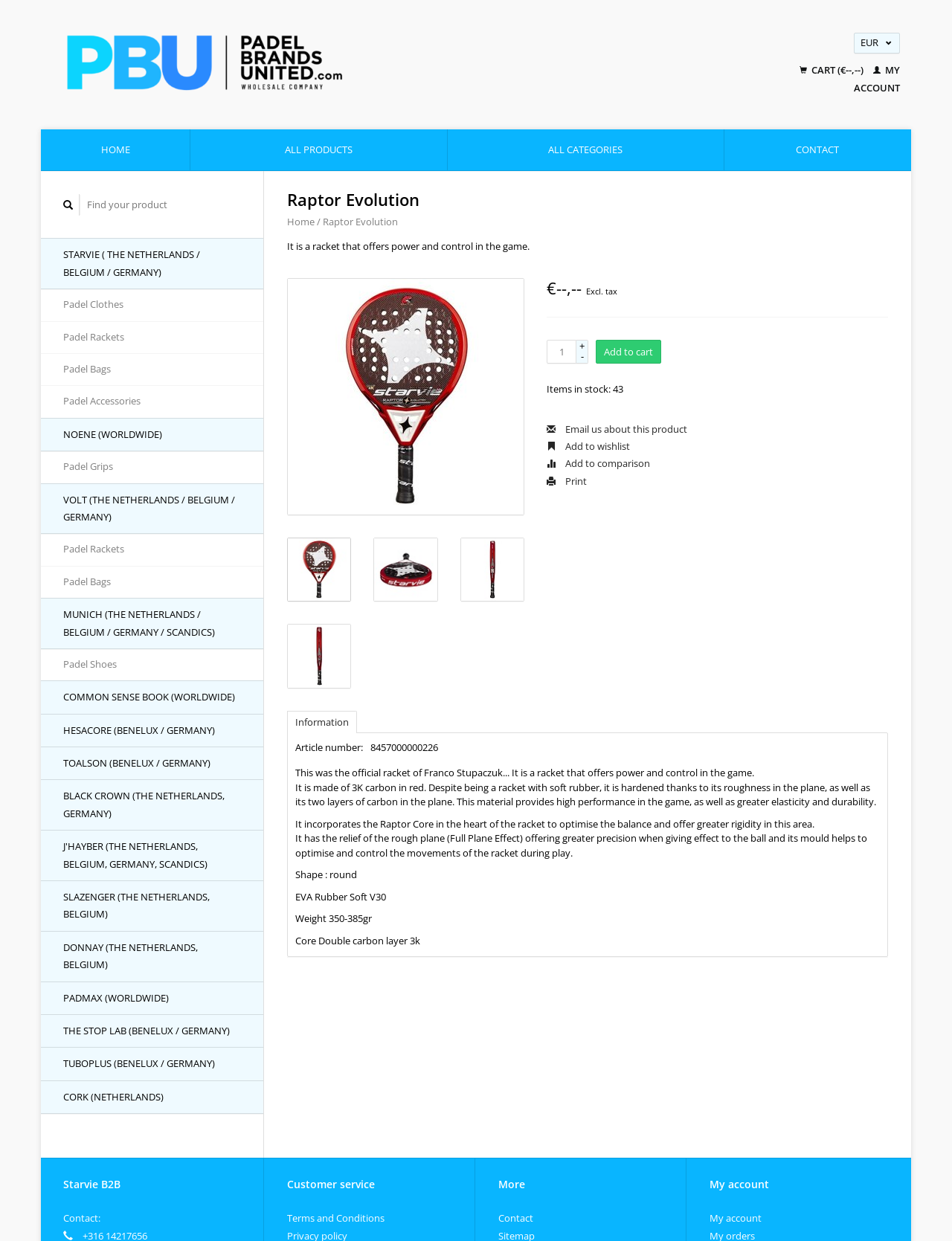Please specify the bounding box coordinates of the clickable region necessary for completing the following instruction: "Change currency to USD". The coordinates must consist of four float numbers between 0 and 1, i.e., [left, top, right, bottom].

[0.904, 0.056, 0.938, 0.07]